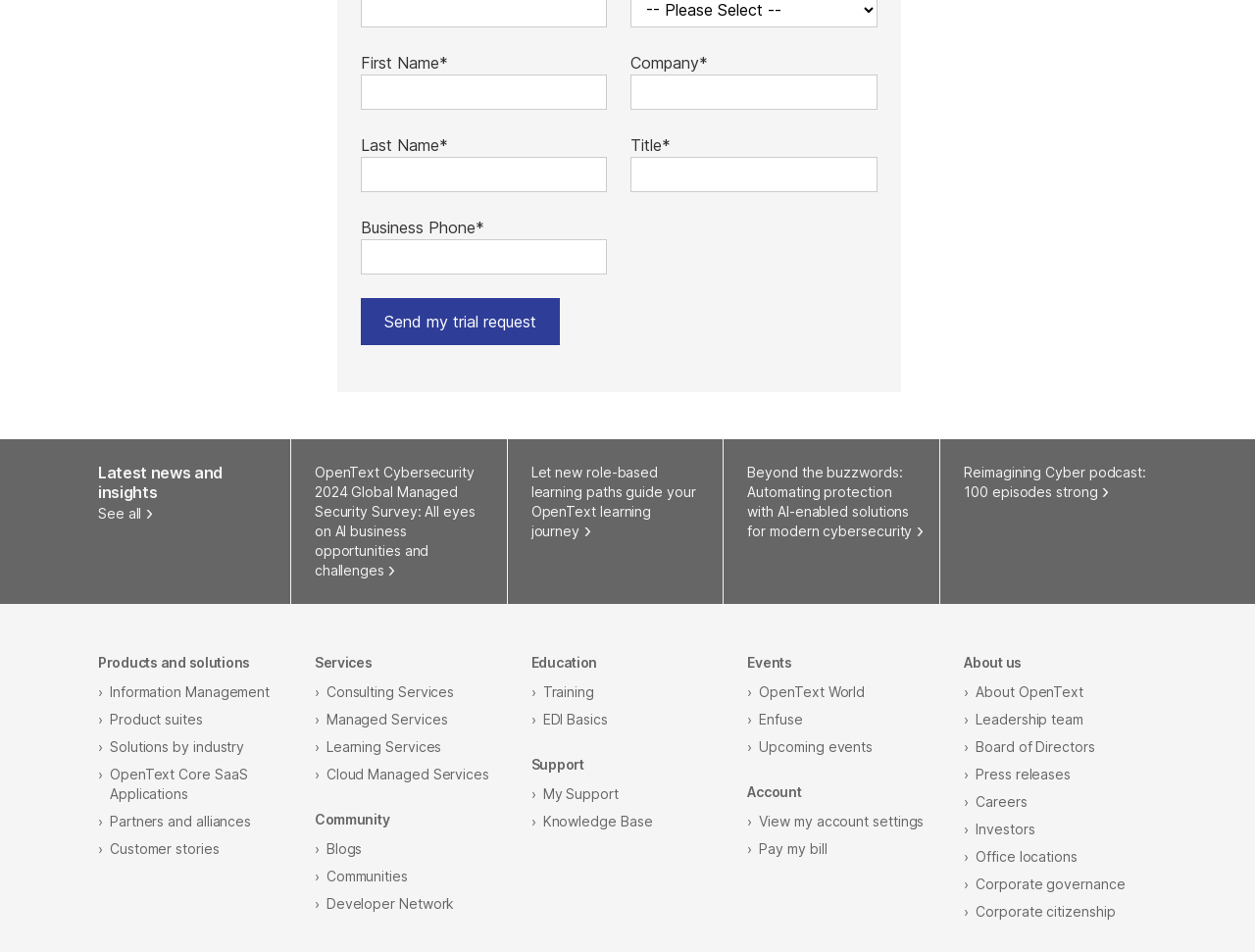Determine the bounding box coordinates for the element that should be clicked to follow this instruction: "Read latest news and insights". The coordinates should be given as four float numbers between 0 and 1, in the format [left, top, right, bottom].

[0.078, 0.486, 0.213, 0.527]